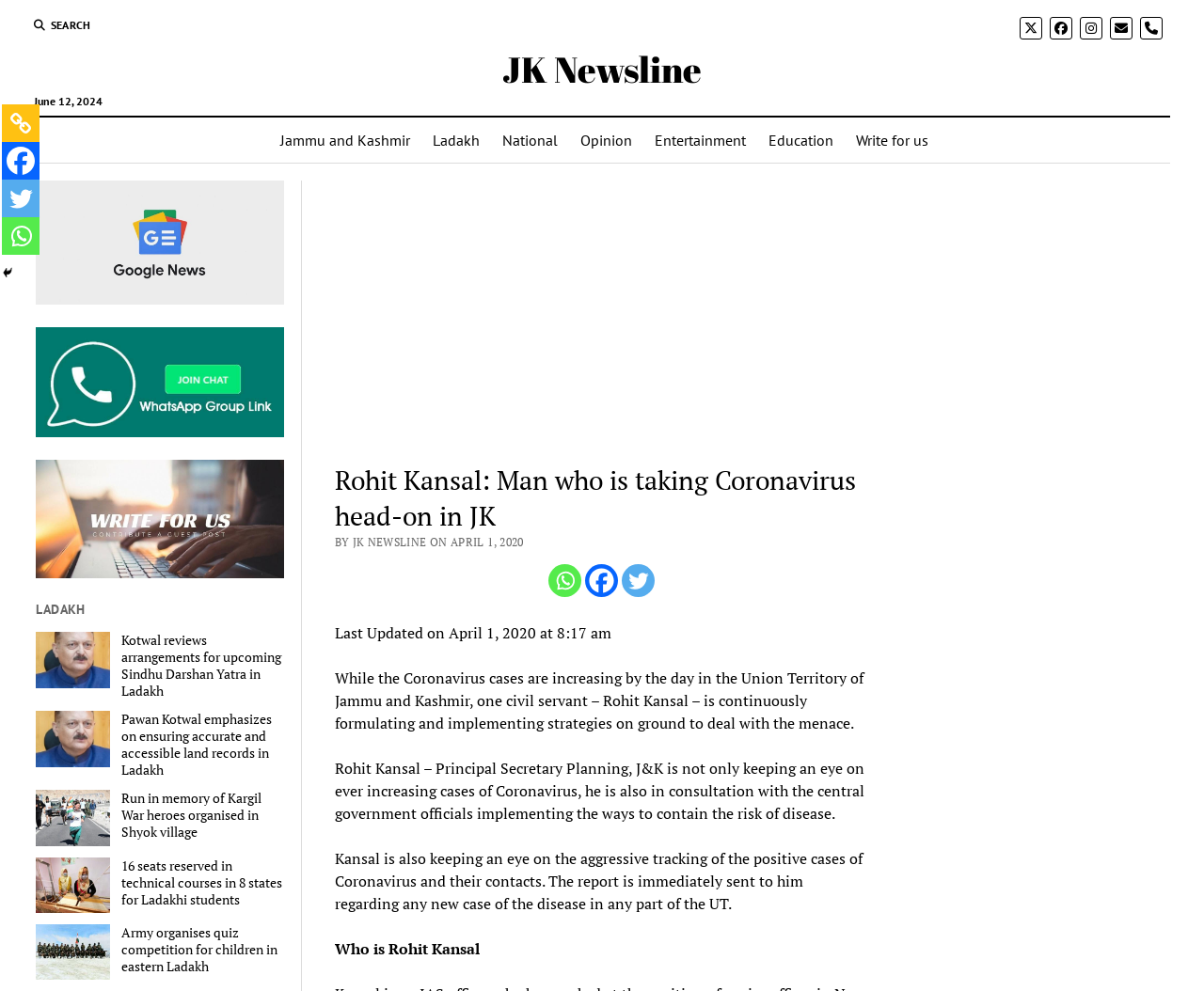Determine the bounding box coordinates of the region I should click to achieve the following instruction: "Read about Jammu and Kashmir". Ensure the bounding box coordinates are four float numbers between 0 and 1, i.e., [left, top, right, bottom].

[0.223, 0.119, 0.35, 0.164]